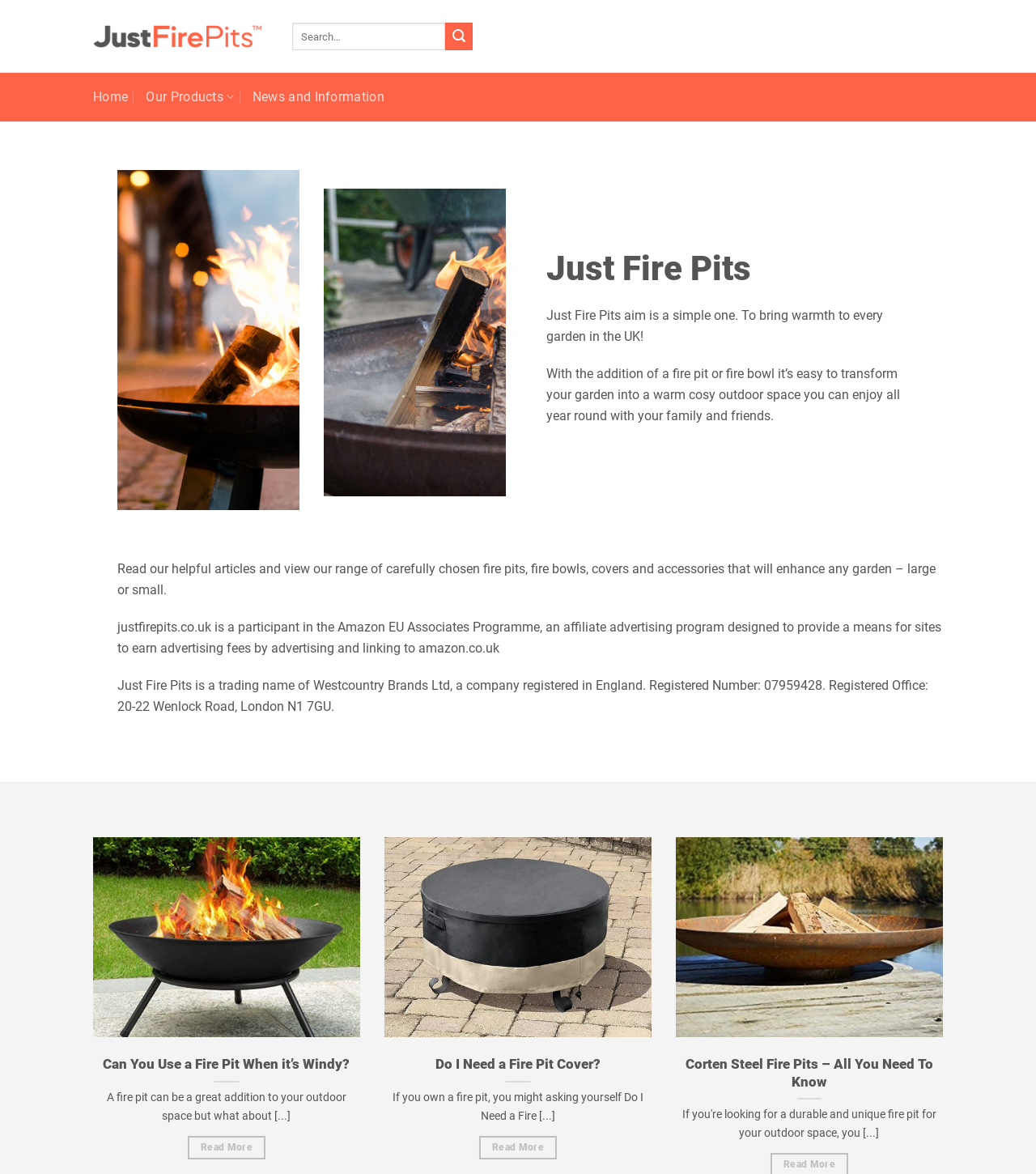Generate a comprehensive caption for the webpage you are viewing.

The webpage is about Just Fire Pits, a company aiming to bring warmth to every garden in the UK. At the top left corner, there is a link to skip to the content. Next to it, there is a logo of Just Fire Pits, which is also a link. On the top right corner, there is a search bar with a submit button.

Below the top section, there are navigation links to Home, Our Products, and News and Information. The main content area is divided into two sections. On the left side, there is a heading "Just Fire Pits" followed by a brief introduction to the company's aim. Below it, there are three paragraphs of text describing the benefits of having a fire pit in the garden.

On the right side, there are three sections, each featuring an article with an image, heading, and a brief summary. The articles are about using a fire pit in windy conditions, the need for a fire pit cover, and Corten Steel Fire Pits. Each article has a "Read More" link. 

At the bottom of the page, there are navigation buttons to go to the previous or next page. There is also a "Go to top" link at the bottom right corner.